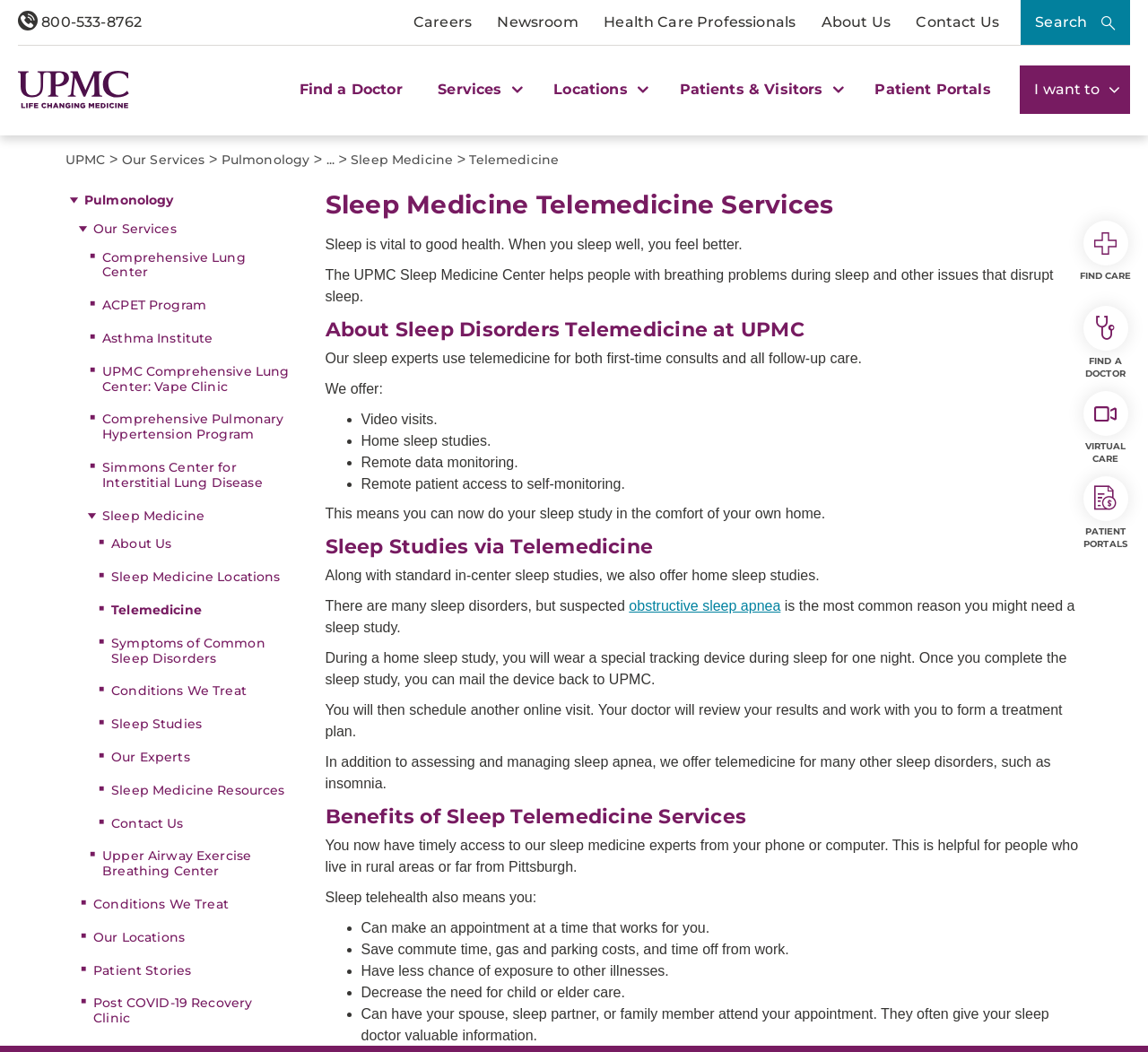Identify the bounding box coordinates for the element you need to click to achieve the following task: "Call the phone number 800-533-8762". The coordinates must be four float values ranging from 0 to 1, formatted as [left, top, right, bottom].

[0.016, 0.012, 0.124, 0.029]